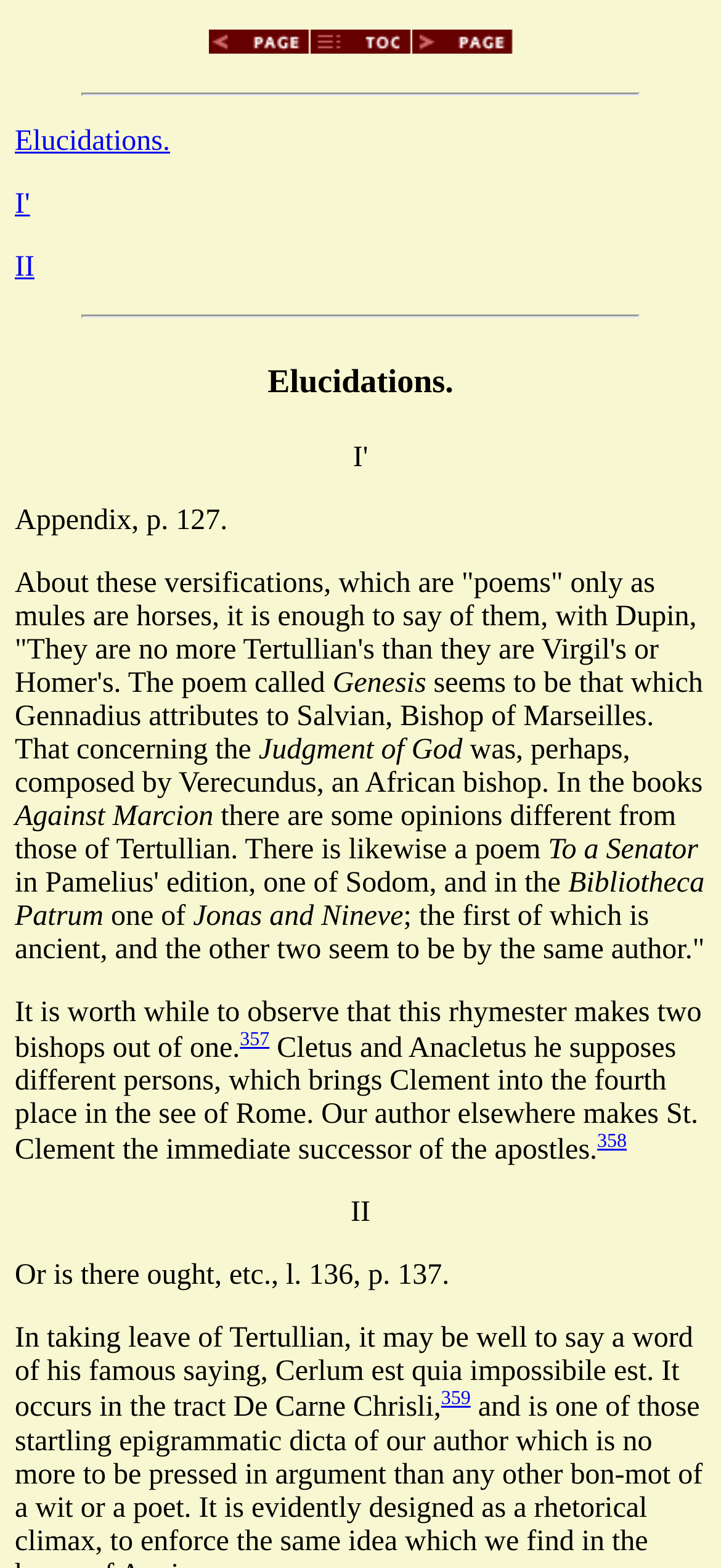Please identify the bounding box coordinates of the area that needs to be clicked to follow this instruction: "Go to next page".

[0.571, 0.019, 0.712, 0.039]